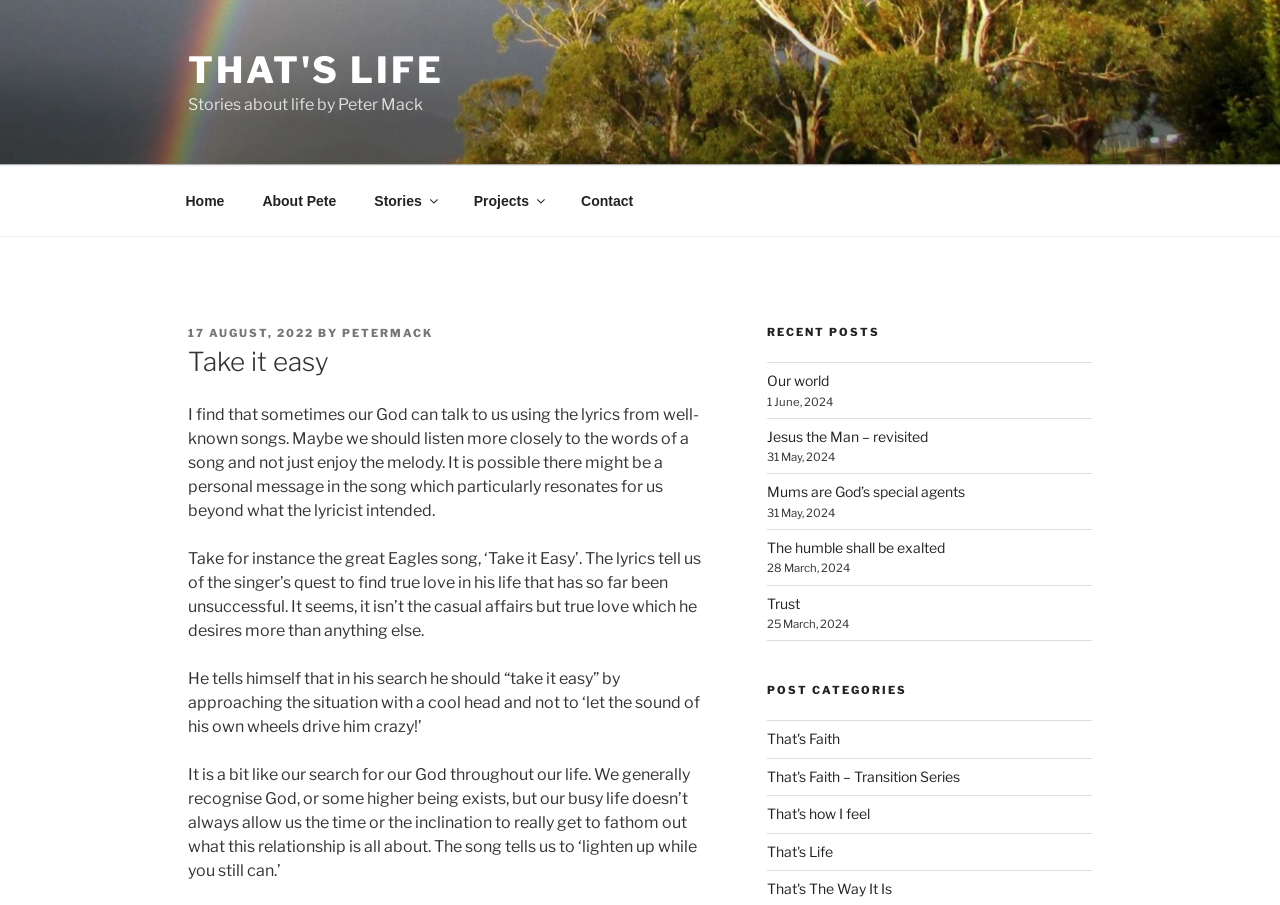Show the bounding box coordinates of the region that should be clicked to follow the instruction: "Explore the 'That's Life' category."

[0.599, 0.931, 0.65, 0.95]